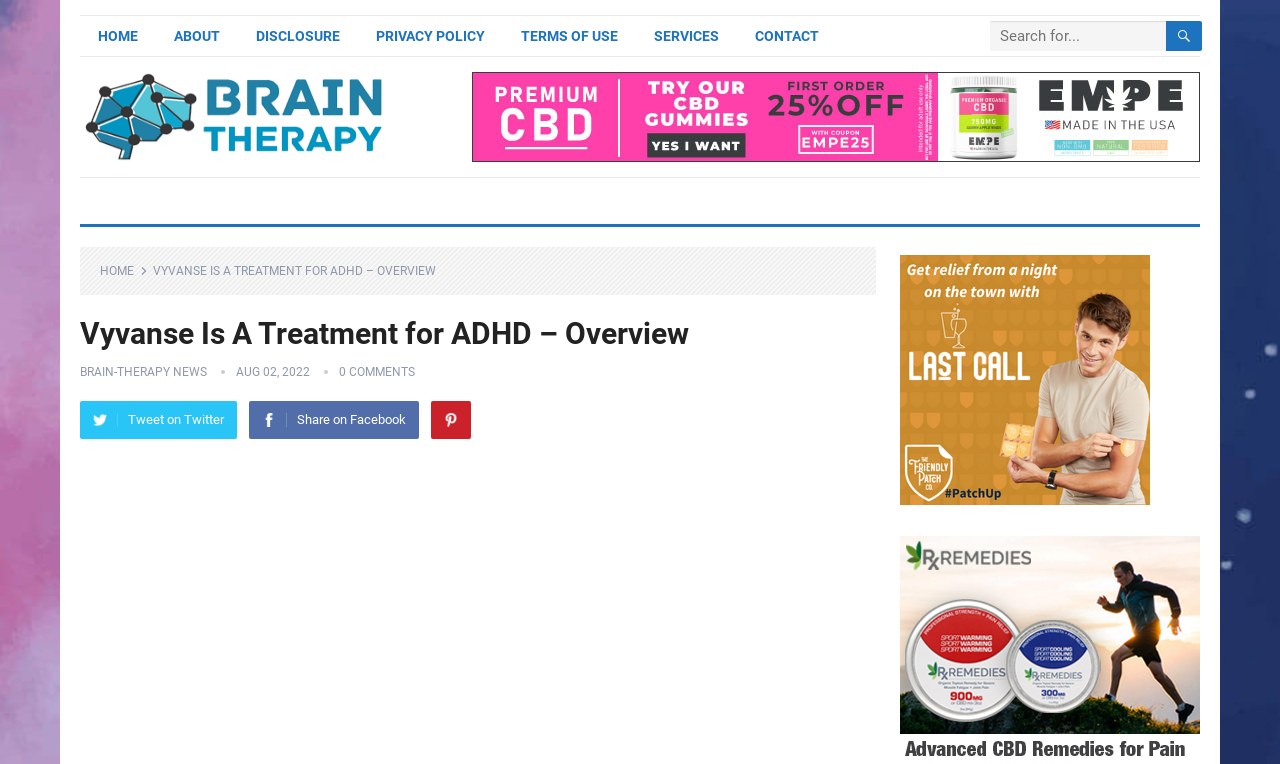Please locate the clickable area by providing the bounding box coordinates to follow this instruction: "read Vyvanse overview".

[0.12, 0.346, 0.341, 0.364]